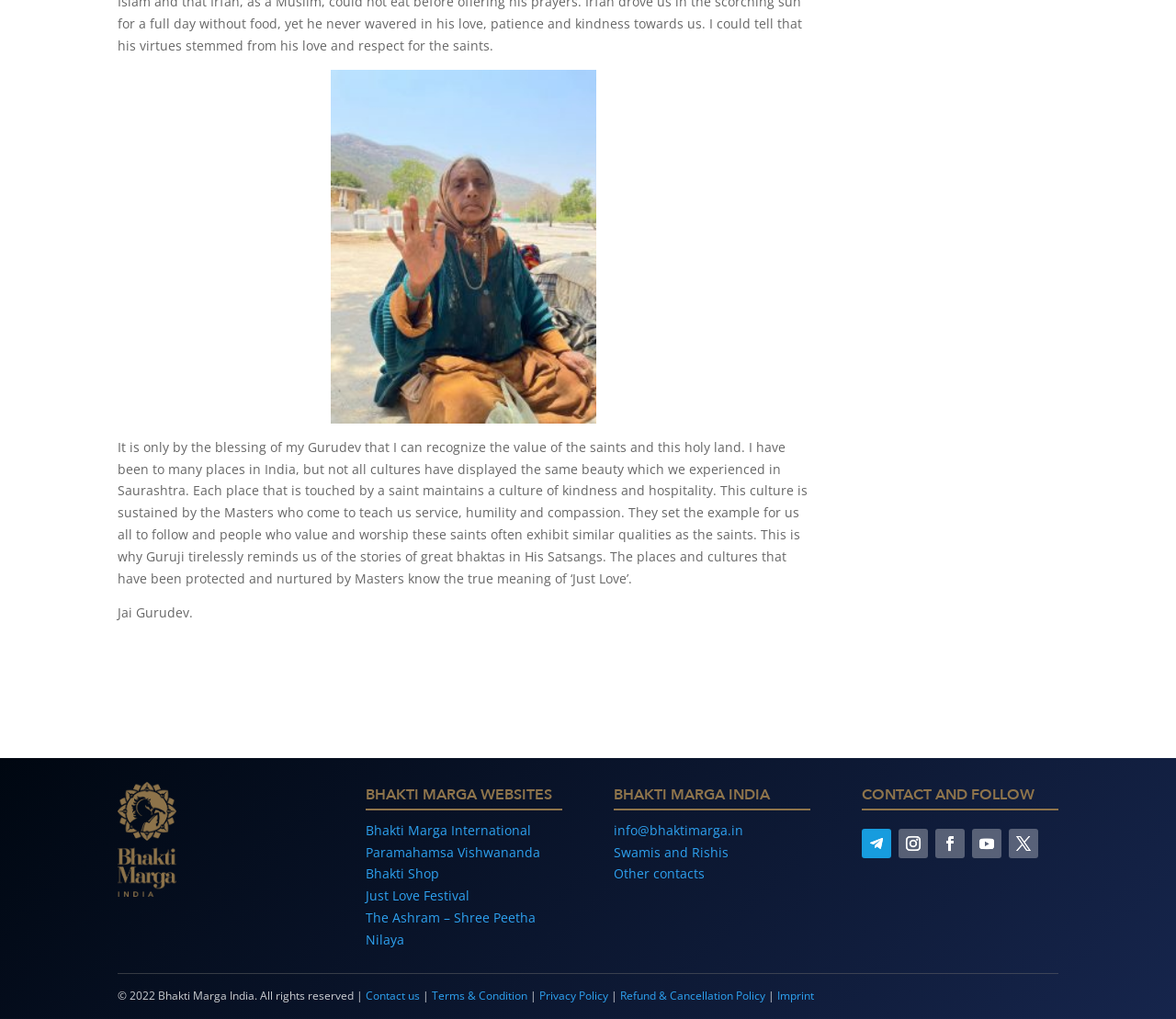Please locate the bounding box coordinates of the element that should be clicked to complete the given instruction: "Click on the 'Log in' link".

None